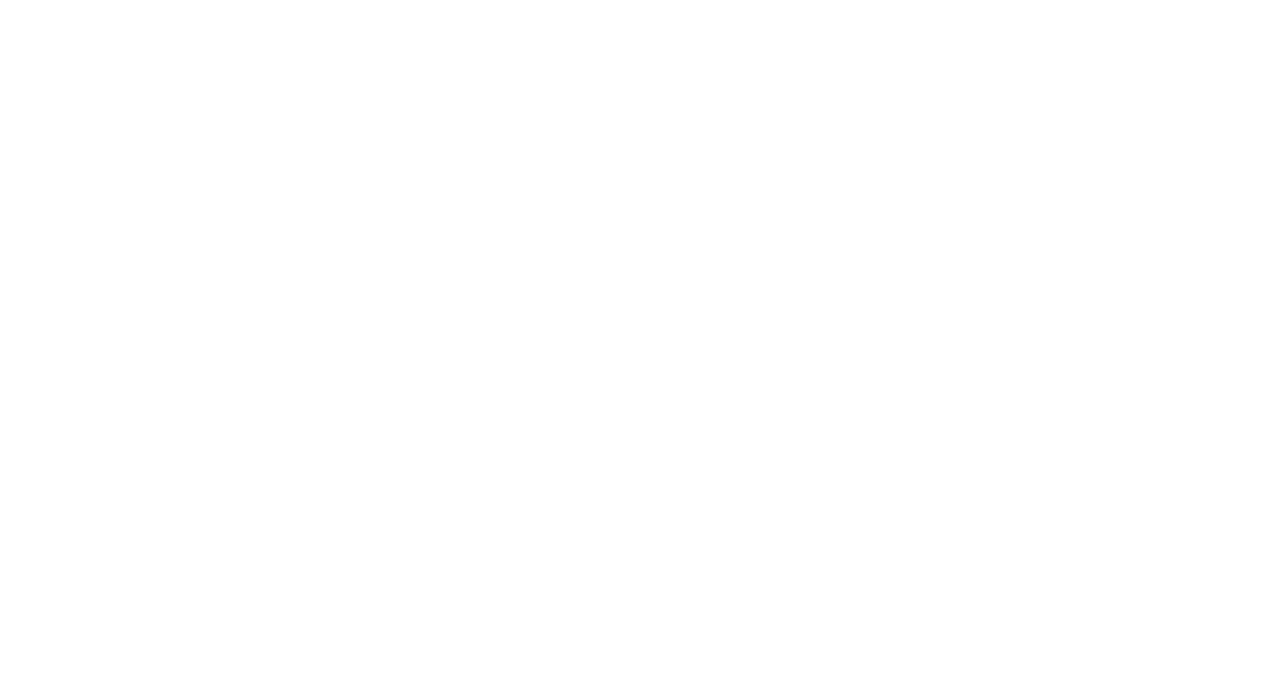Determine the bounding box for the HTML element described here: "More Library Accounts...". The coordinates should be given as [left, top, right, bottom] with each number being a float between 0 and 1.

[0.837, 0.907, 0.975, 0.93]